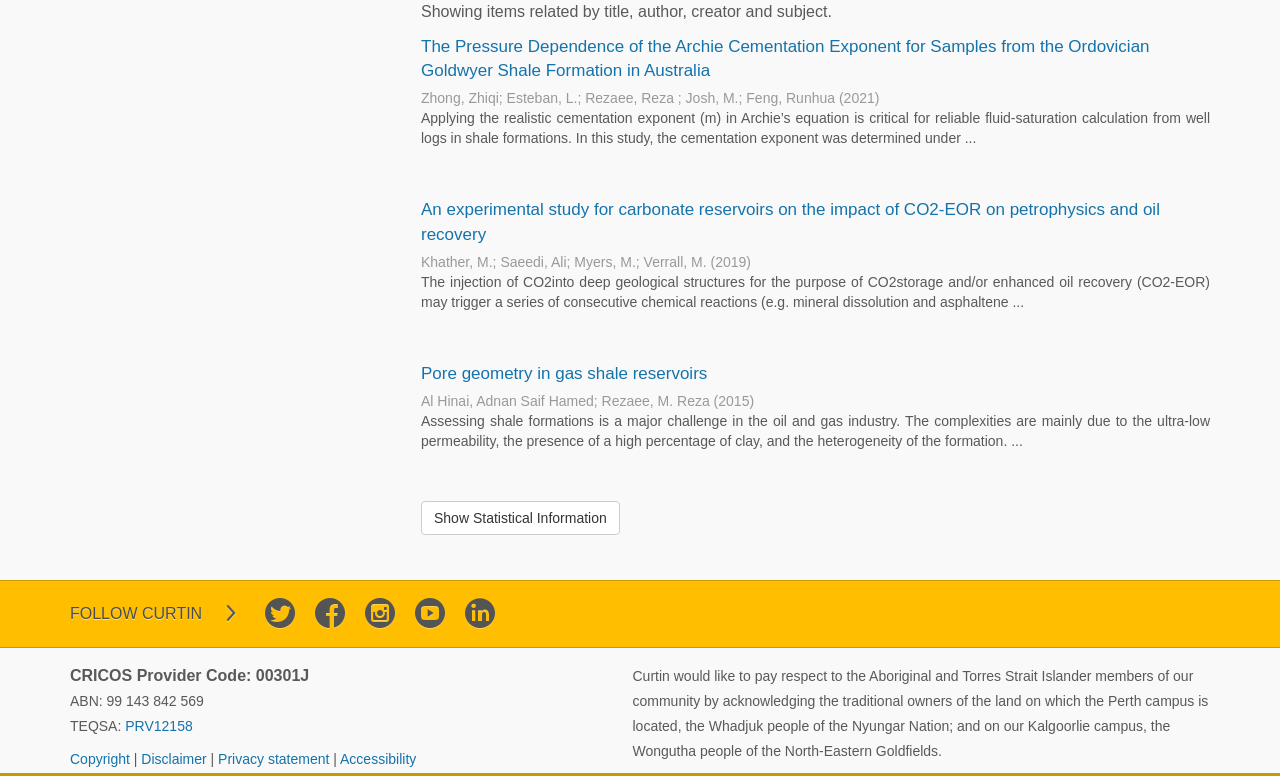Could you specify the bounding box coordinates for the clickable section to complete the following instruction: "Follow Curtin on social media"?

[0.055, 0.762, 0.186, 0.816]